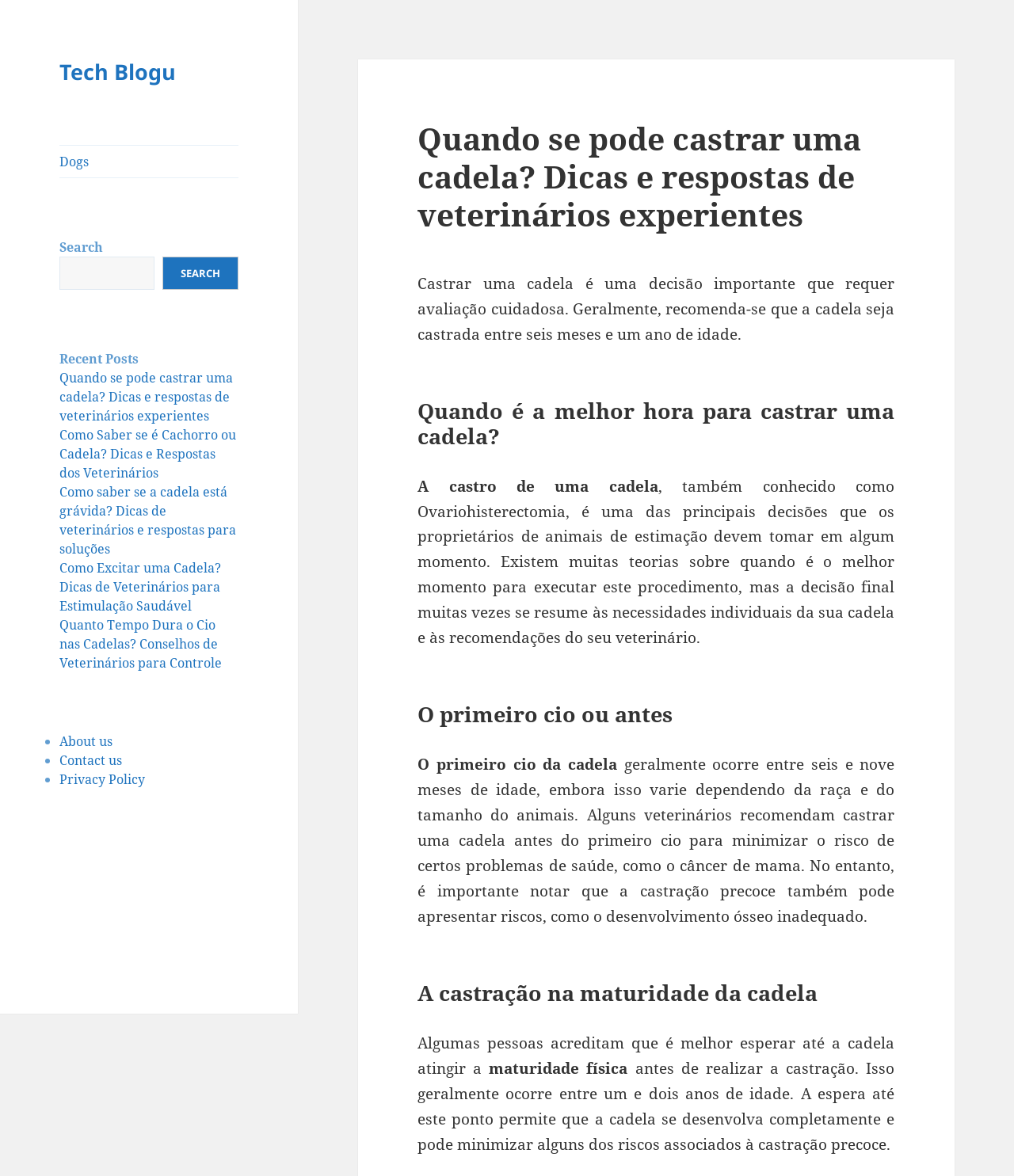Please find the bounding box coordinates of the clickable region needed to complete the following instruction: "Read about Quando se pode castrar uma cadela?". The bounding box coordinates must consist of four float numbers between 0 and 1, i.e., [left, top, right, bottom].

[0.059, 0.314, 0.23, 0.361]